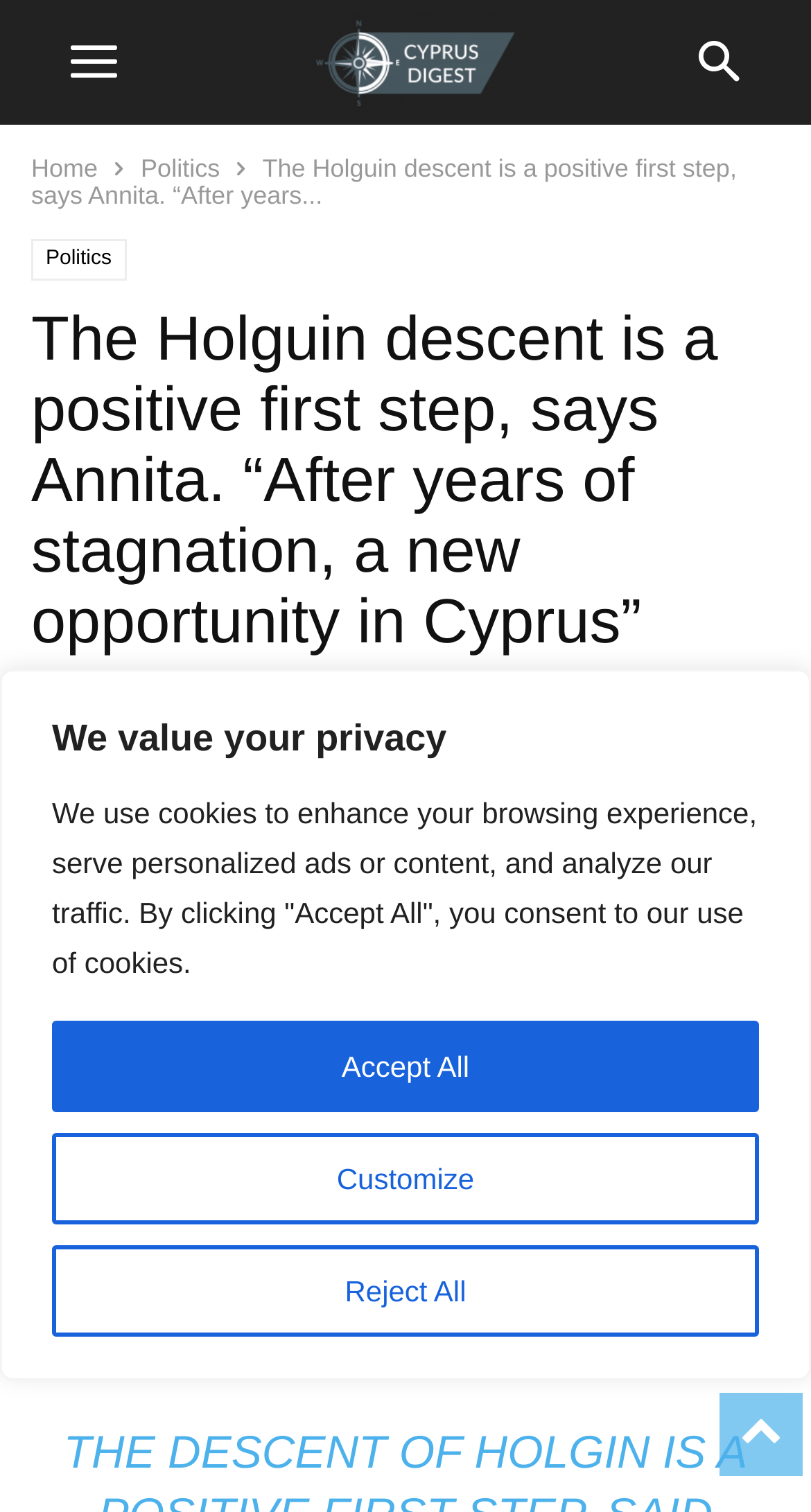How many navigation links are there?
Refer to the image and provide a one-word or short phrase answer.

2